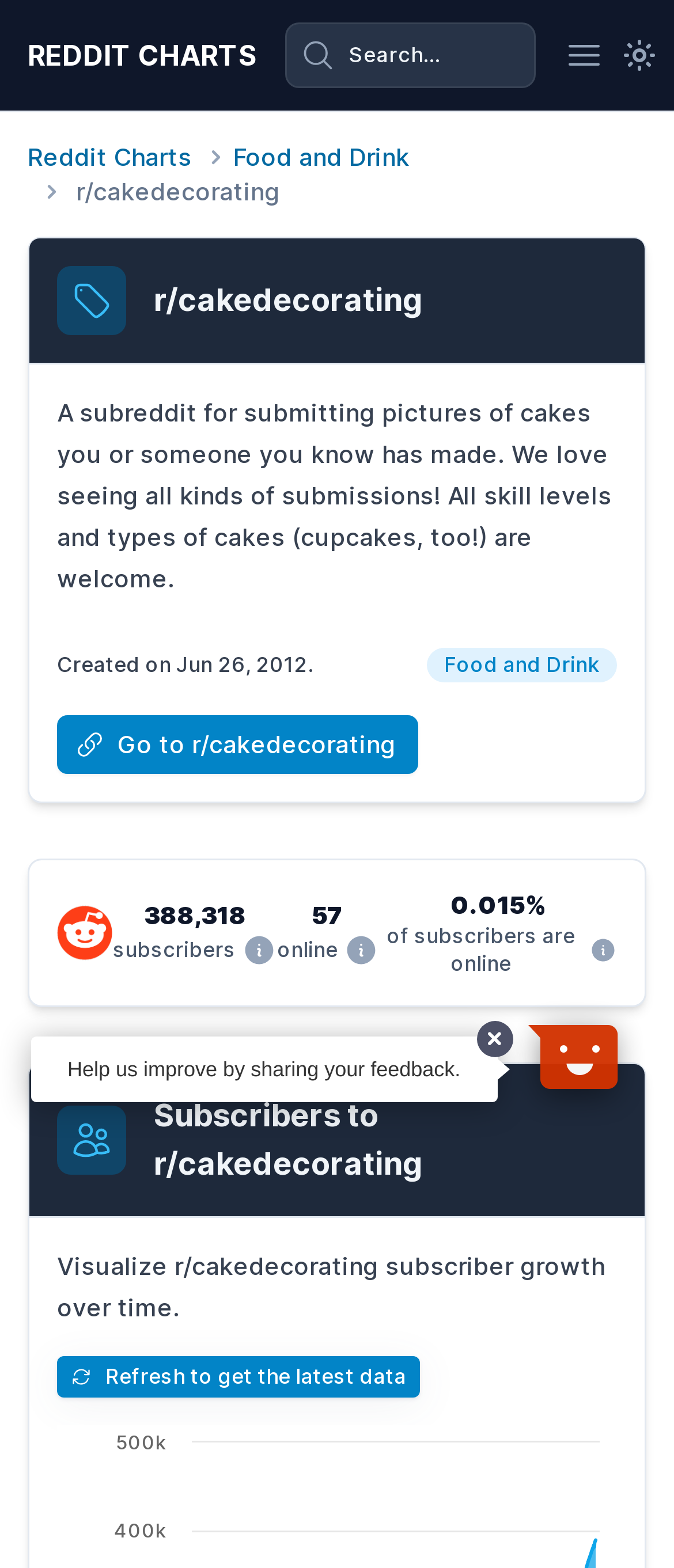Find the bounding box coordinates for the area you need to click to carry out the instruction: "Change the theme". The coordinates should be four float numbers between 0 and 1, indicated as [left, top, right, bottom].

[0.918, 0.022, 0.979, 0.048]